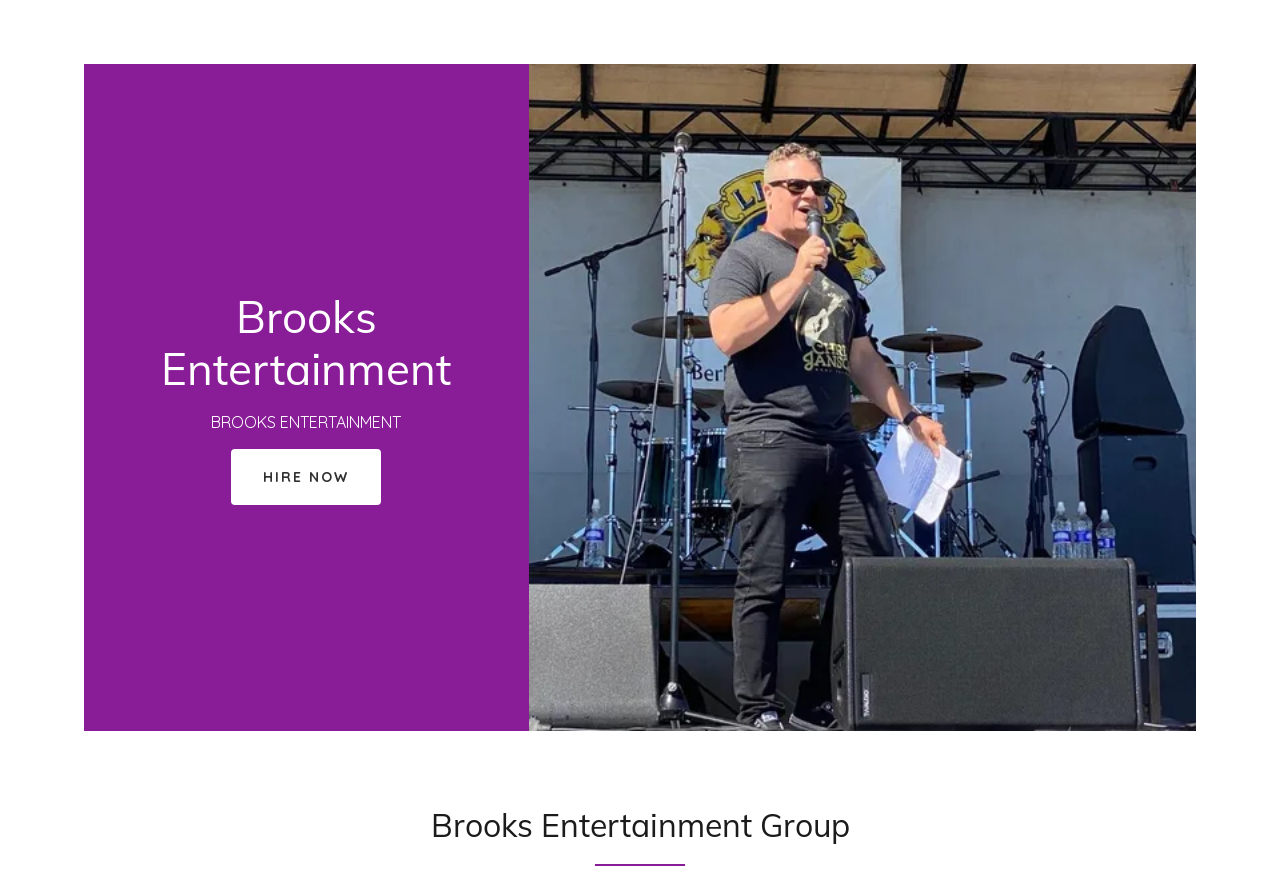Carefully examine the image and provide an in-depth answer to the question: What is the company name?

The company name can be found in the top-left corner of the webpage, where it is written as 'Brooks Entertainment' in a heading element.